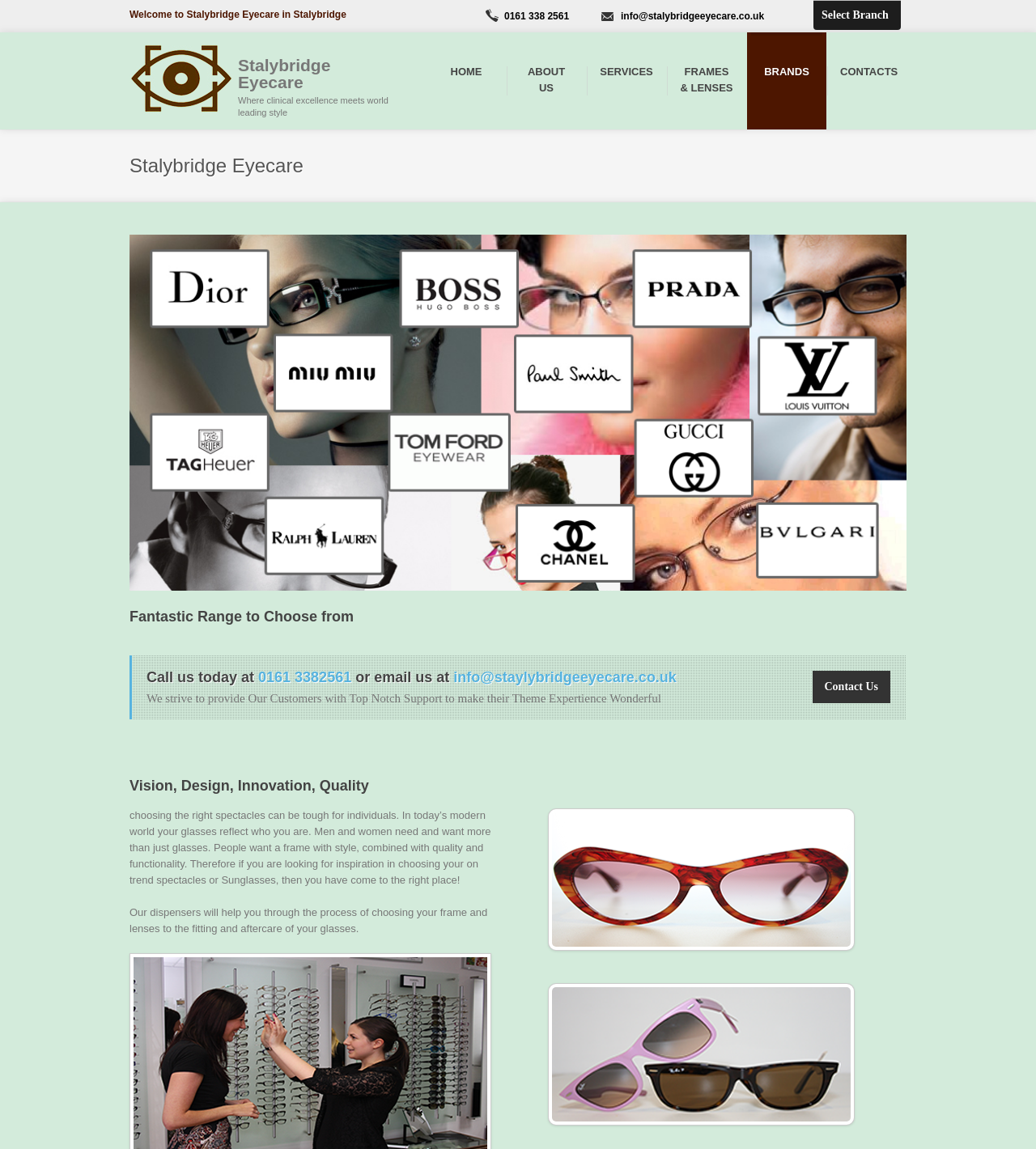Provide the bounding box coordinates of the area you need to click to execute the following instruction: "Click on the 'Select Branch' link".

[0.785, 0.0, 0.87, 0.026]